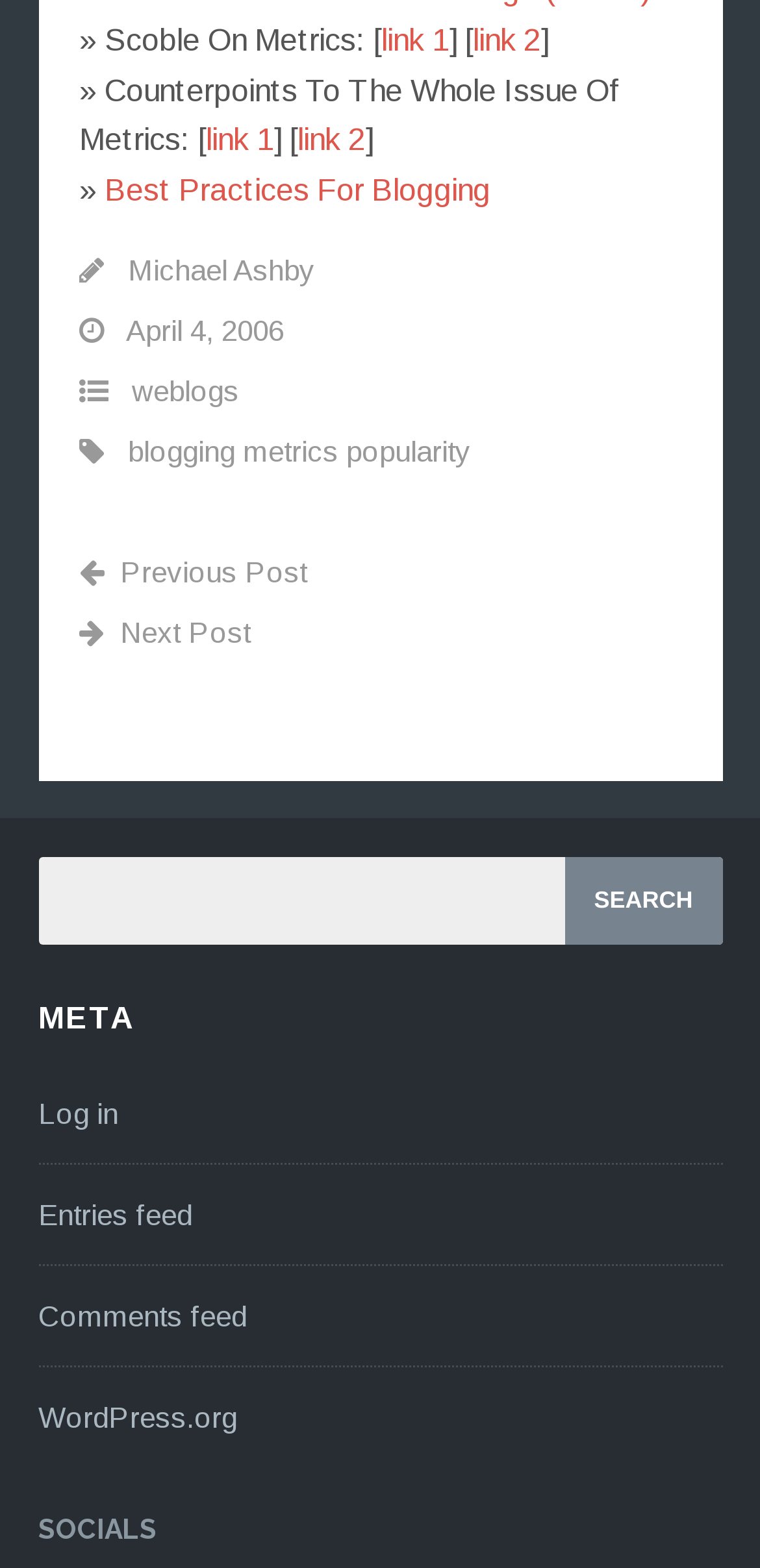What is the function of the button at the bottom?
Give a detailed explanation using the information visible in the image.

The function of the button at the bottom can be found by looking at the button element with the text 'SEARCH' at coordinates [0.782, 0.566, 0.912, 0.583], which is a child element of the group element at coordinates [0.05, 0.546, 0.95, 0.602].